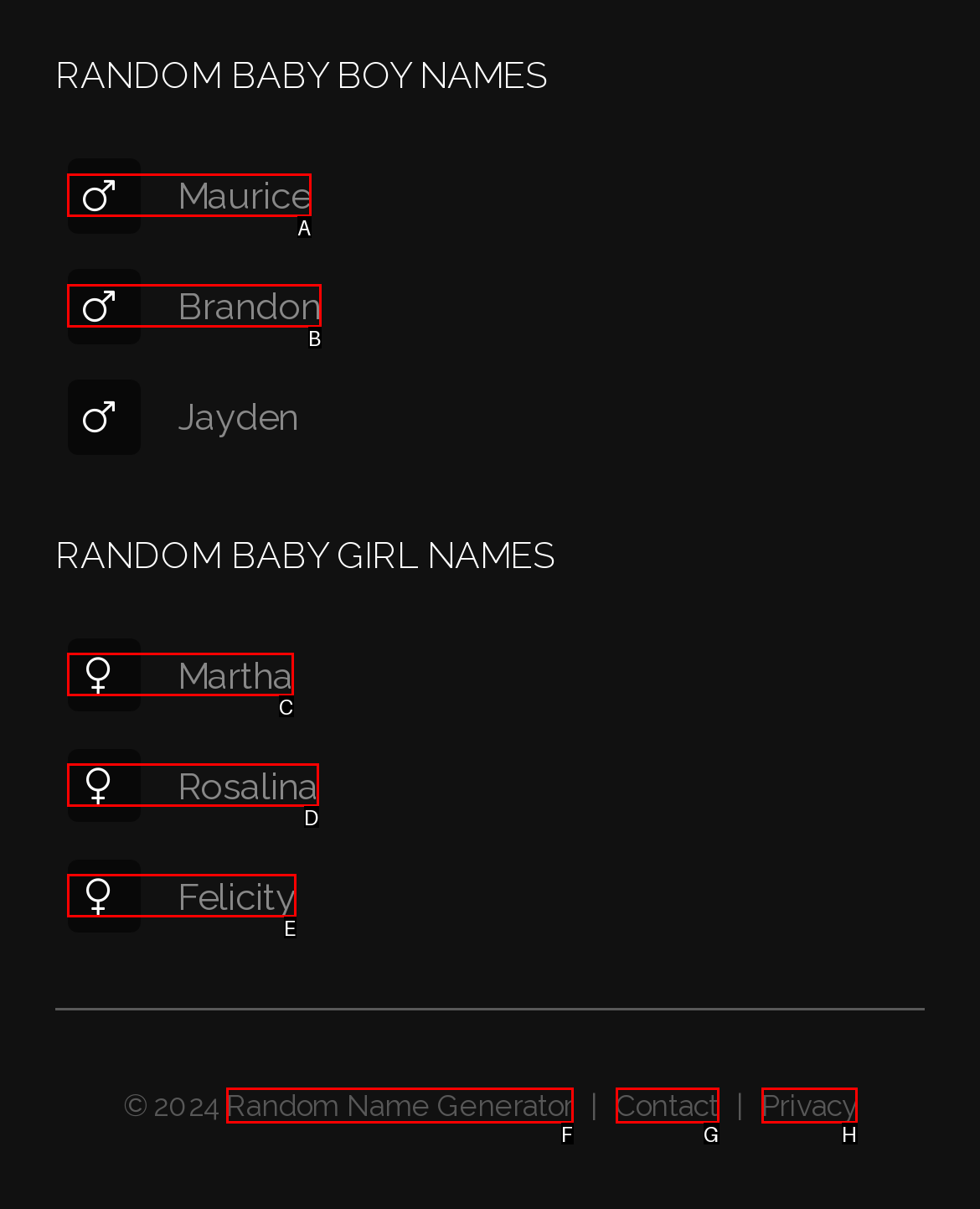Based on the description: Random Name Generator, select the HTML element that fits best. Provide the letter of the matching option.

F